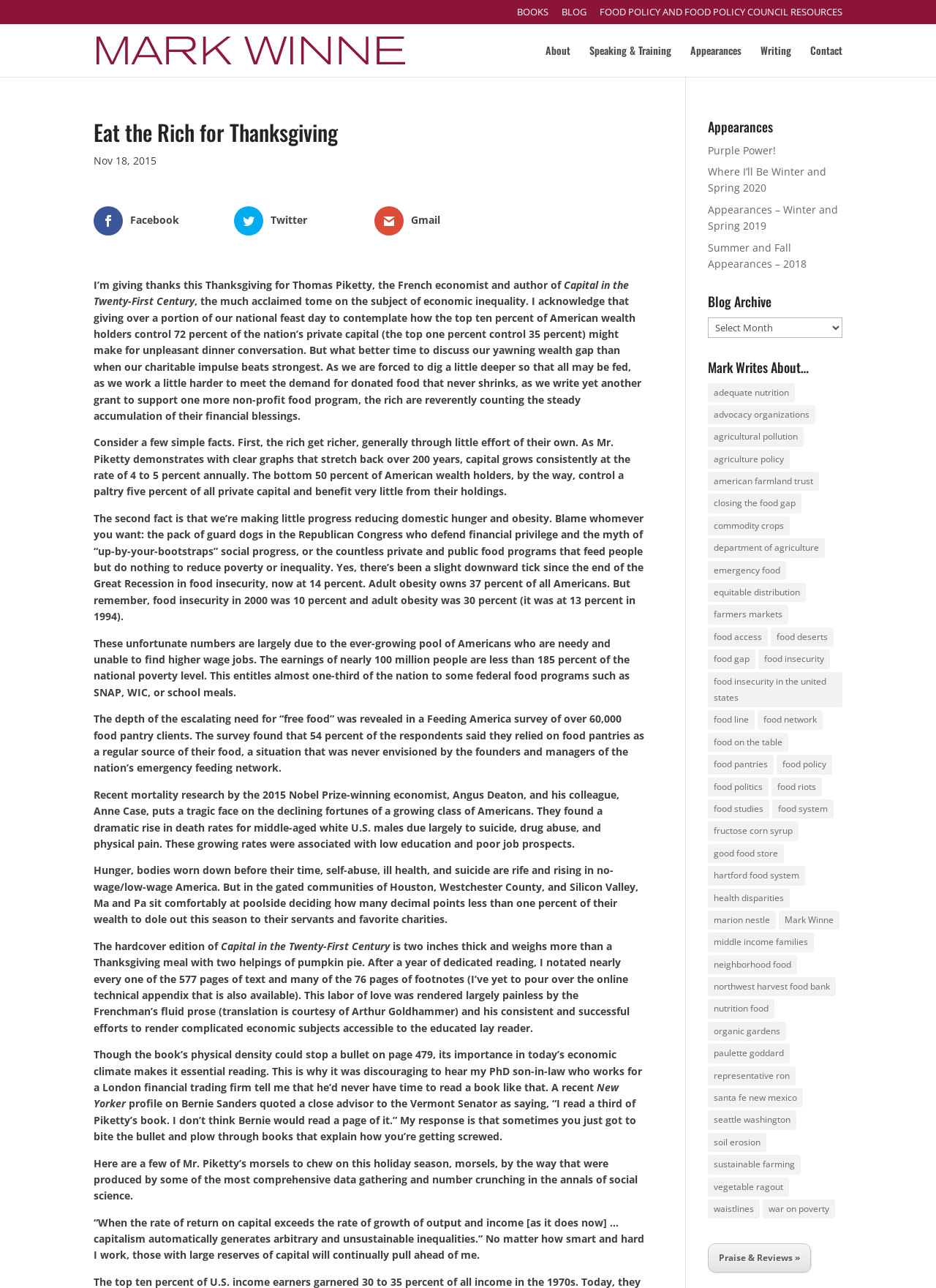Please identify the bounding box coordinates of the element that needs to be clicked to perform the following instruction: "Click the 'News Hub' link".

None